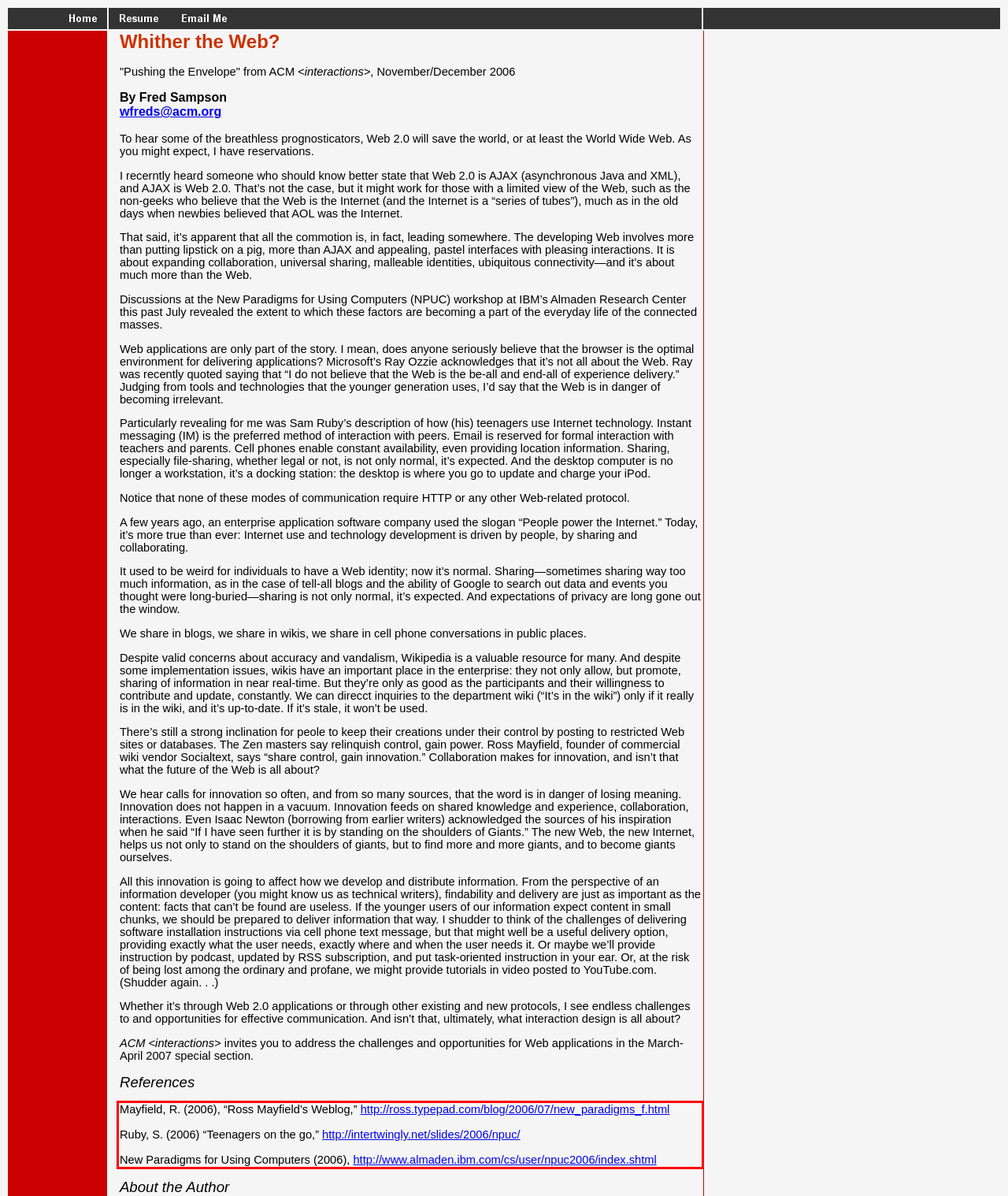You are provided with a screenshot of a webpage that includes a red bounding box. Extract and generate the text content found within the red bounding box.

Mayfield, R. (2006), “Ross Mayfield’s Weblog,” http://ross.typepad.com/blog/2006/07/new_paradigms_f.html Ruby, S. (2006) “Teenagers on the go,” http://intertwingly.net/slides/2006/npuc/ New Paradigms for Using Computers (2006), http://www.almaden.ibm.com/cs/user/npuc2006/index.shtml